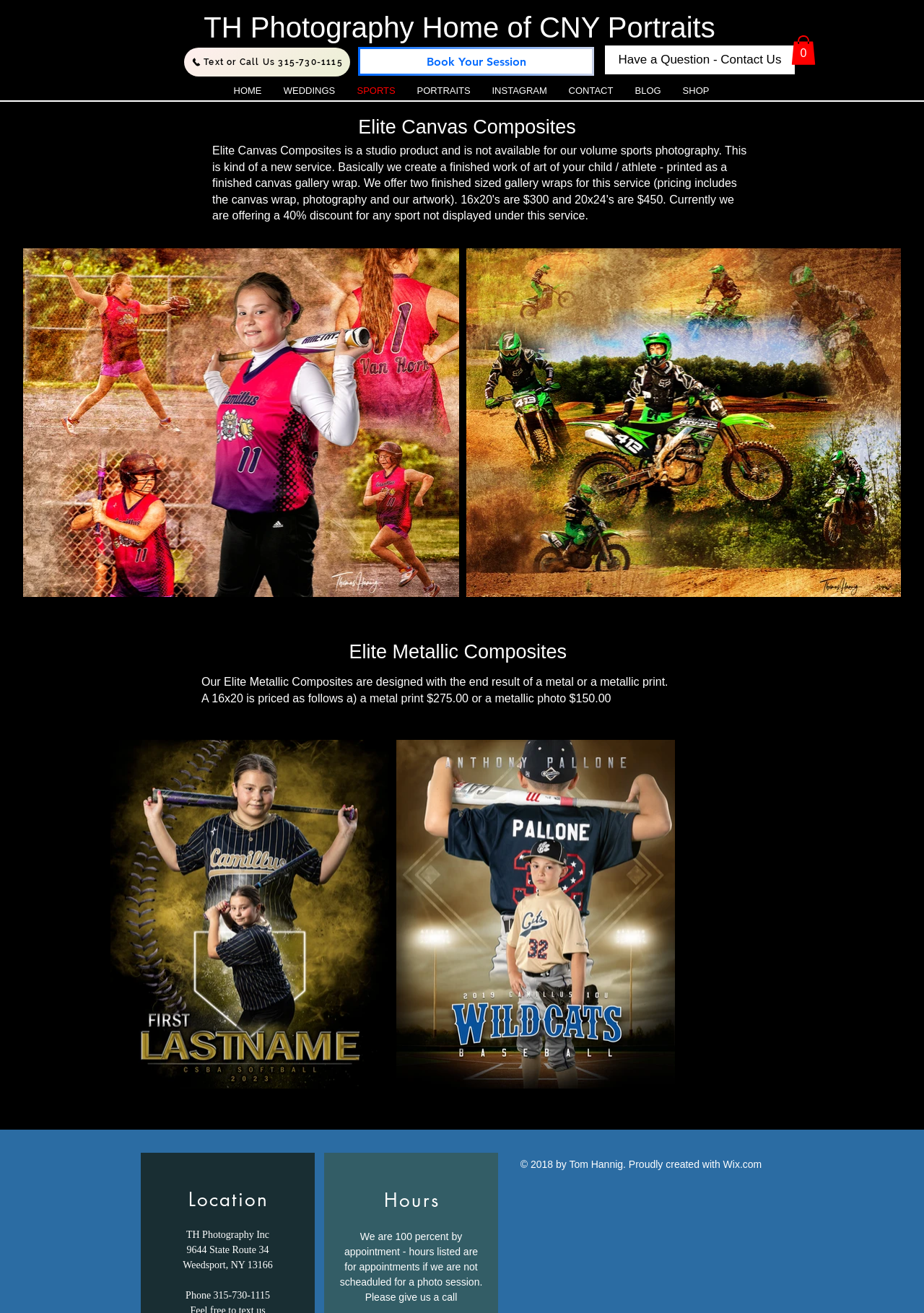Please locate the bounding box coordinates of the element that should be clicked to achieve the given instruction: "Click the 'Cart with 0 items' button".

[0.856, 0.027, 0.883, 0.049]